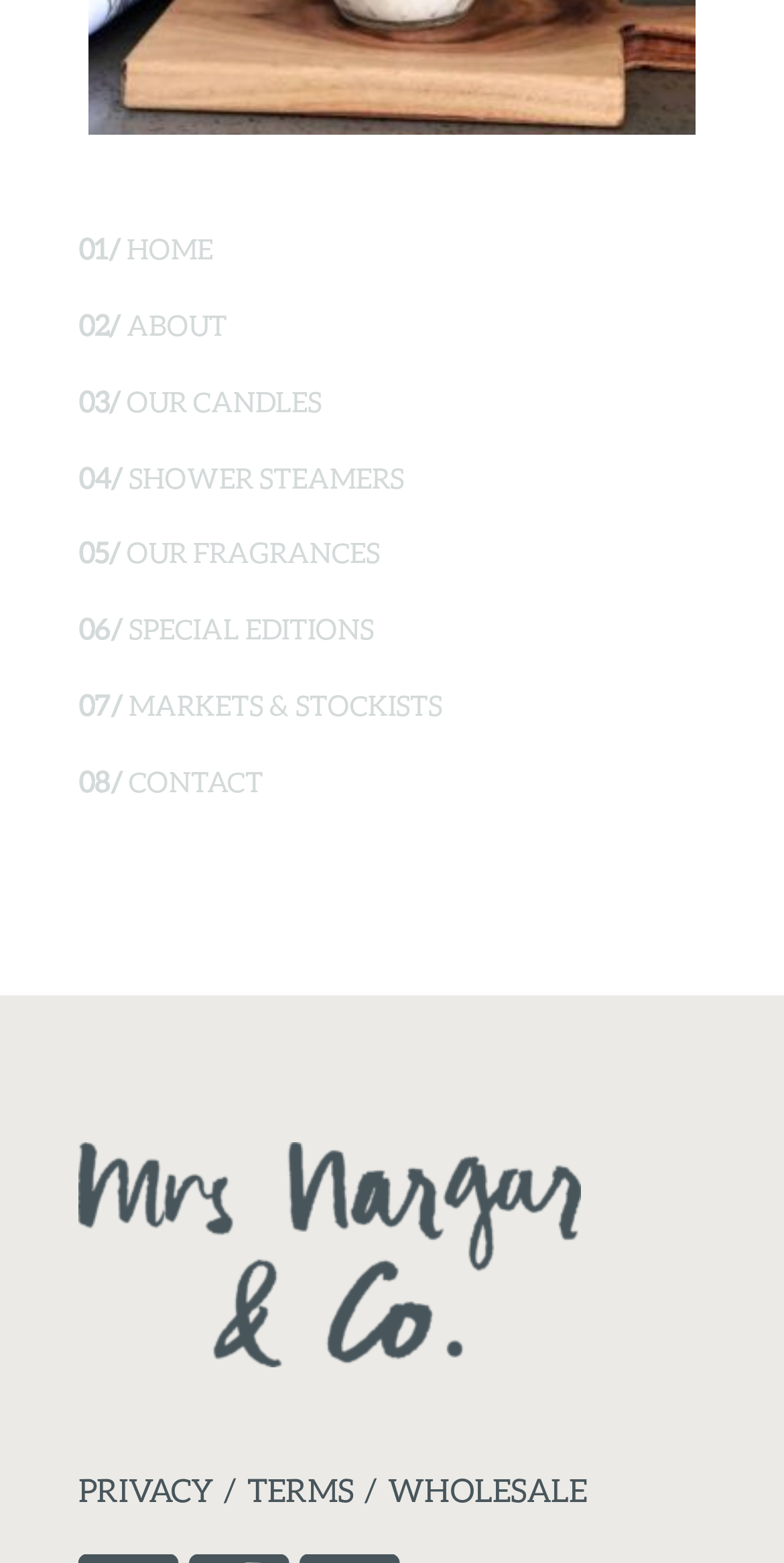Identify the bounding box coordinates for the UI element described as: "TERMS".

[0.315, 0.941, 0.451, 0.965]